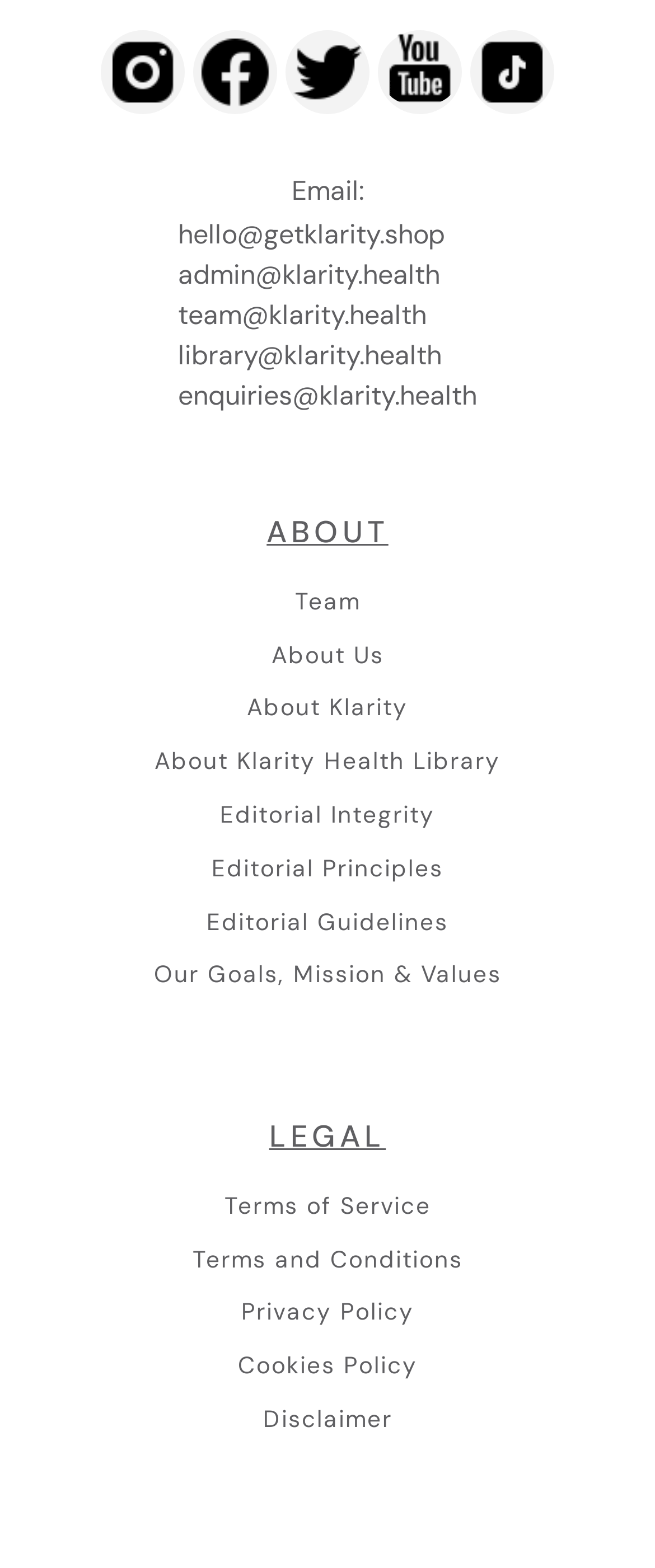Determine the bounding box coordinates of the element that should be clicked to execute the following command: "Explore Camera options".

None